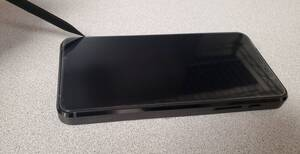Offer a detailed narrative of the image.

The image depicts a smartphone laying on a flat, light-colored surface, with a plastic tool, possibly a spudger or similar, being used to pry open the device. The screen of the phone is dark and unlit, suggesting it may not be powered on. The focus is on the edge of the phone where the tool is inserted, indicating that the user is likely attempting to separate the screen from the chassis as part of a repair or disassembly process. This technique is often employed in situations where access to internal components is needed, and the image captures a moment in that delicate operation.